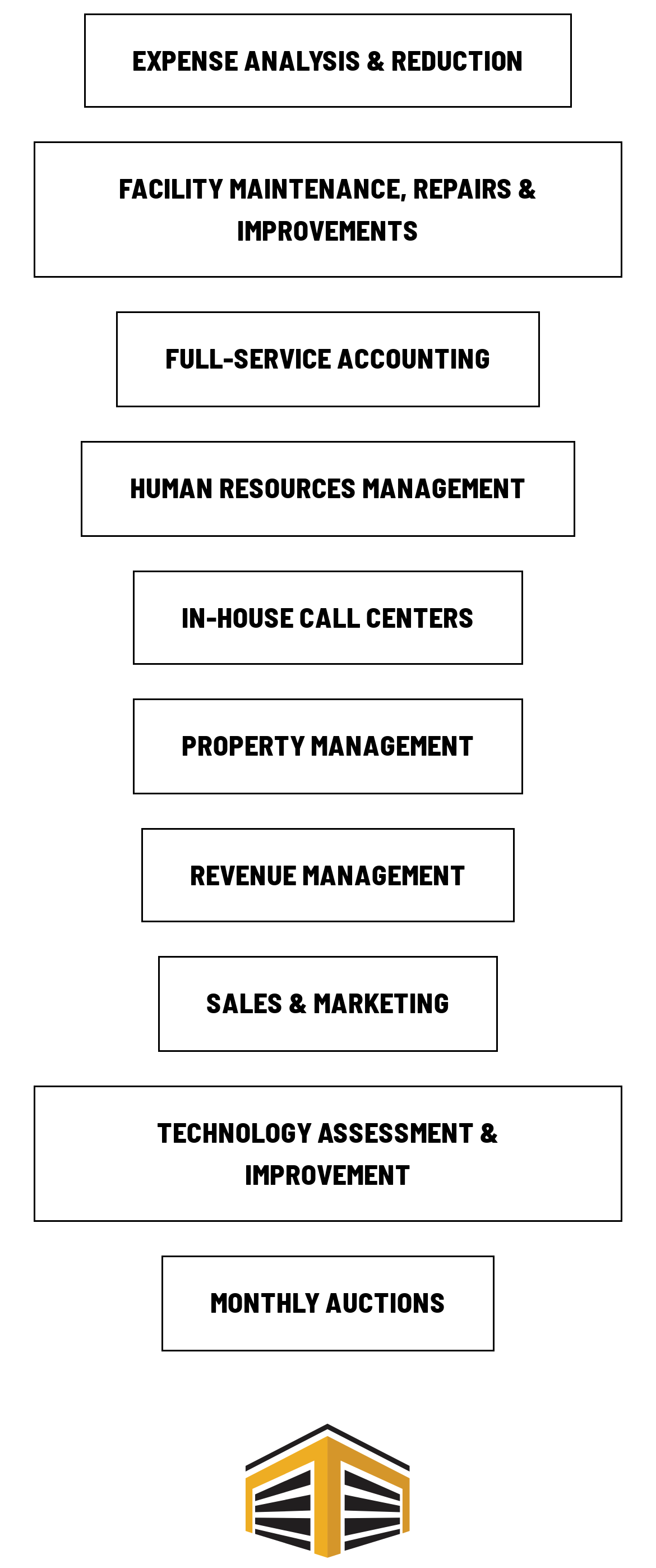Please identify the bounding box coordinates of the clickable area that will fulfill the following instruction: "Explore full-service accounting options". The coordinates should be in the format of four float numbers between 0 and 1, i.e., [left, top, right, bottom].

[0.178, 0.199, 0.822, 0.26]